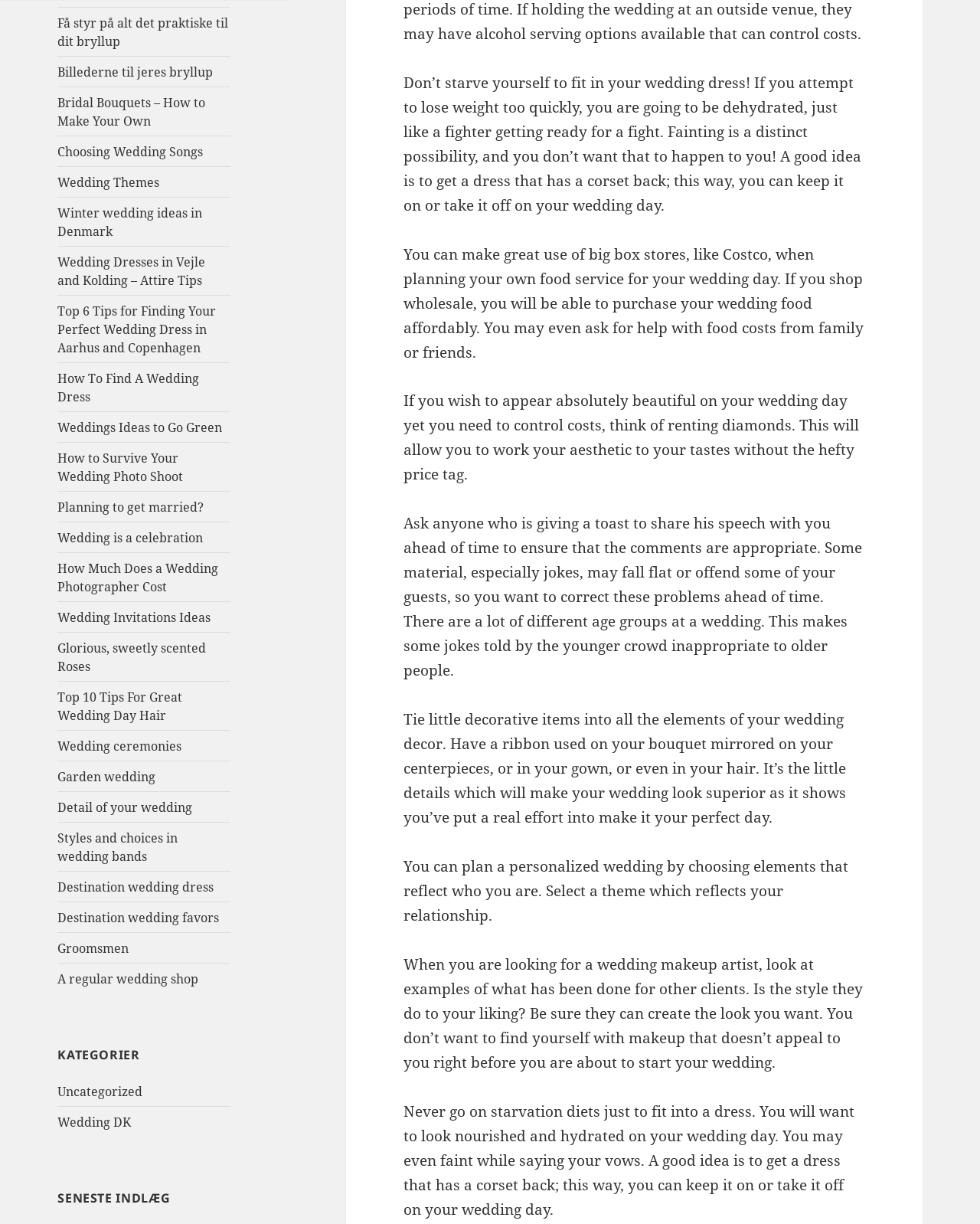Please specify the bounding box coordinates of the area that should be clicked to accomplish the following instruction: "Visit 99 Names of Allah". The coordinates should consist of four float numbers between 0 and 1, i.e., [left, top, right, bottom].

None